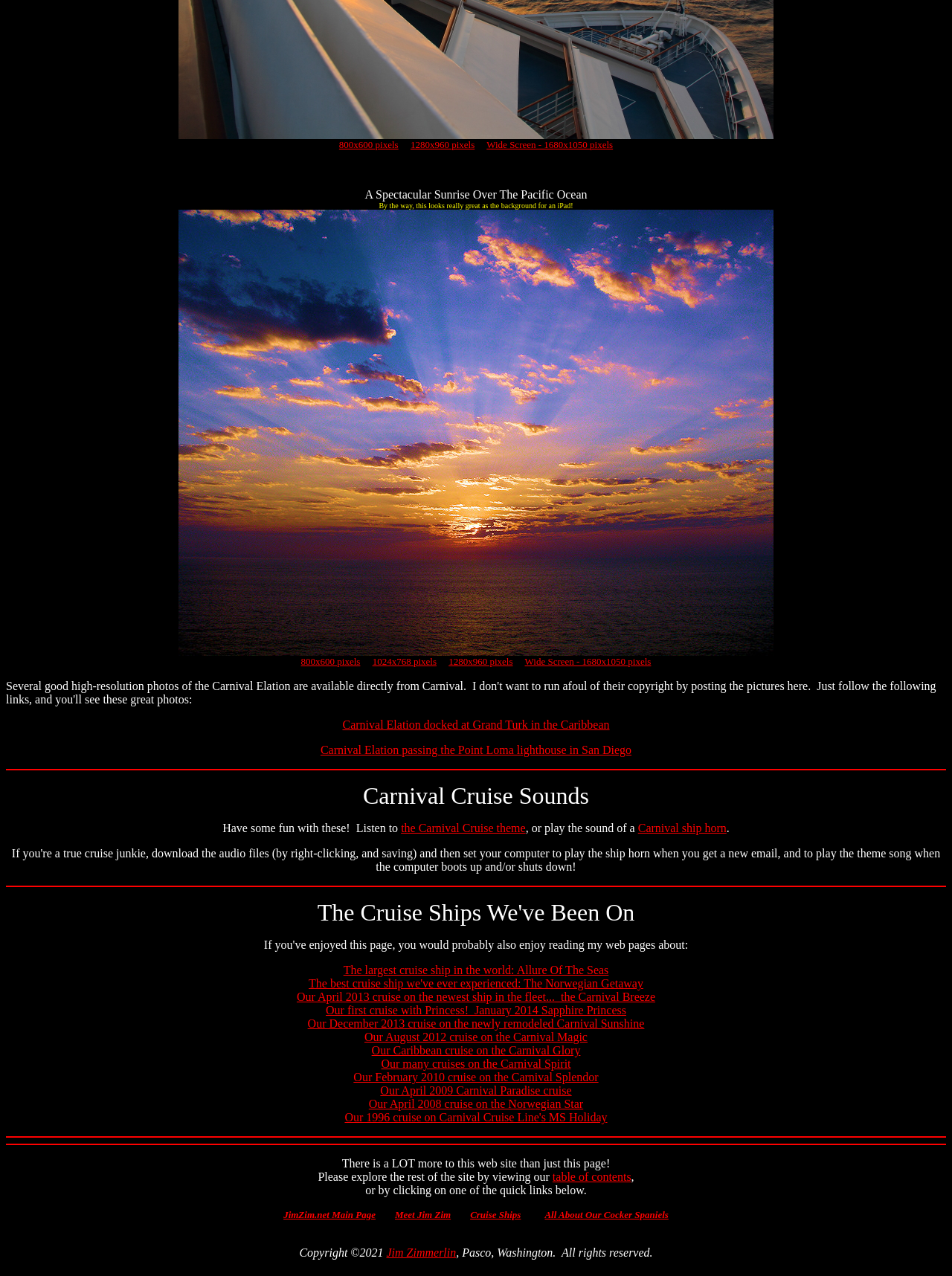What is the theme of the first image on the webpage?
From the details in the image, answer the question comprehensively.

The first image on the webpage is described as 'Sunrise From A Cruise Ship On The Caribbean', which suggests that the theme of the image is a sunrise scene taken from a cruise ship in the Caribbean.